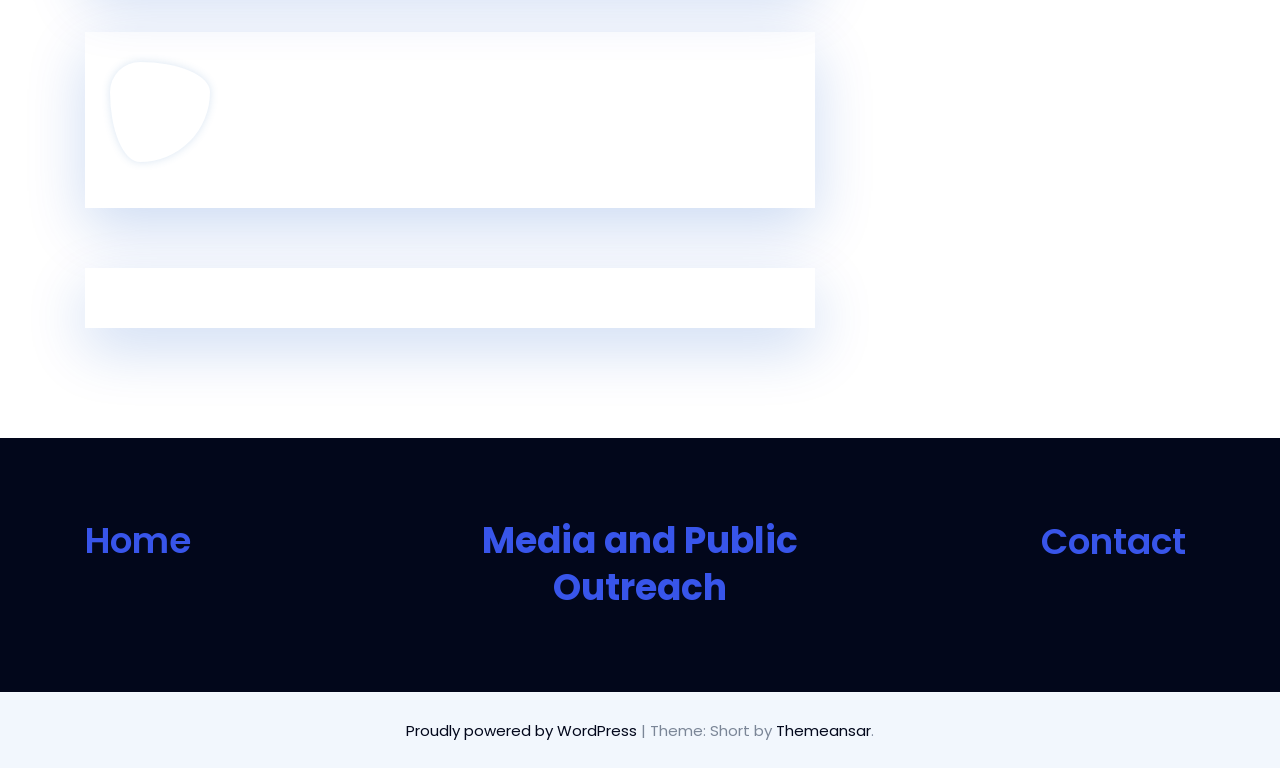Provide a single word or phrase answer to the question: 
How many links are in the footer section of the webpage?

3